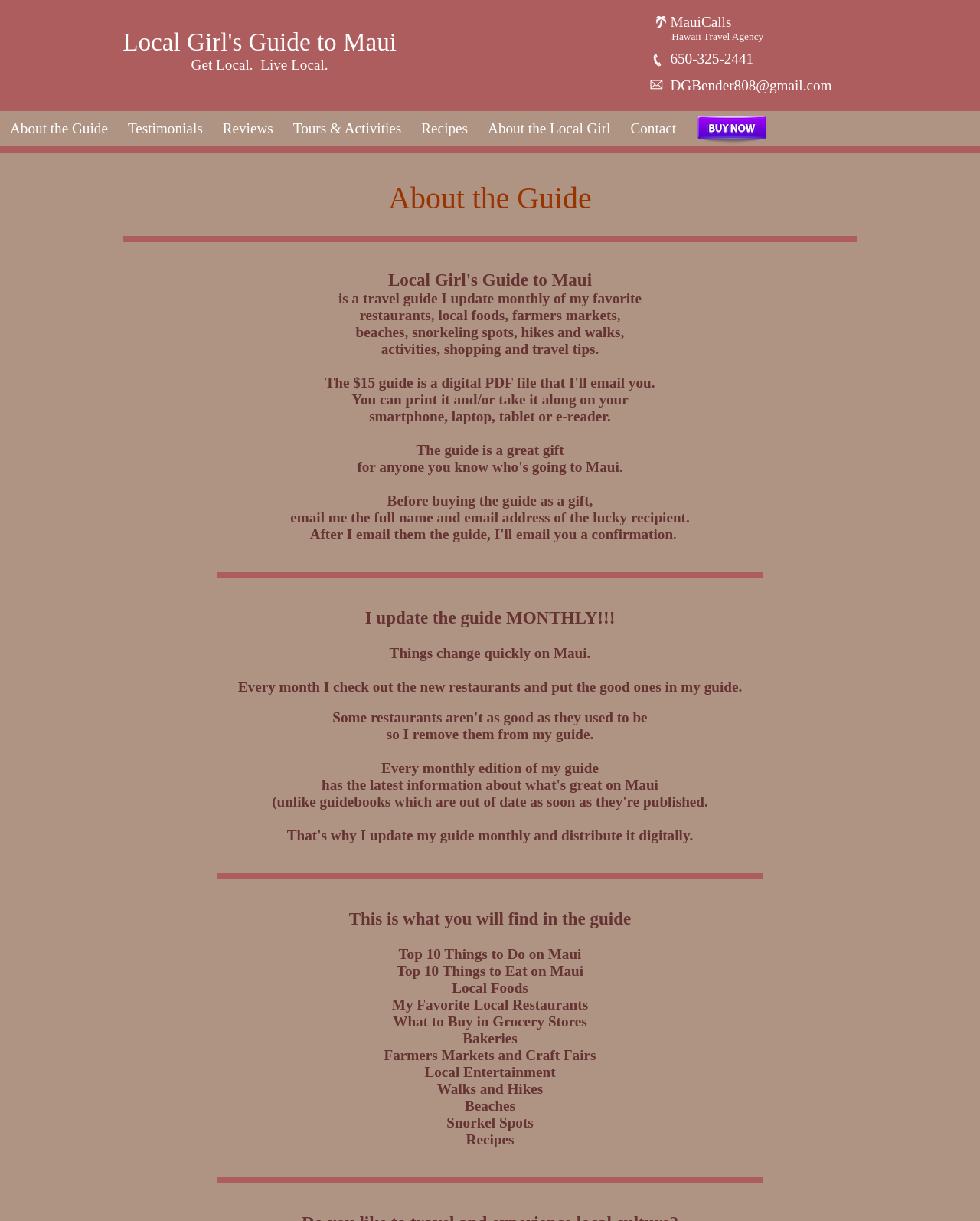Provide the bounding box coordinates of the section that needs to be clicked to accomplish the following instruction: "View the 'Montessori tips for Parents' page."

None